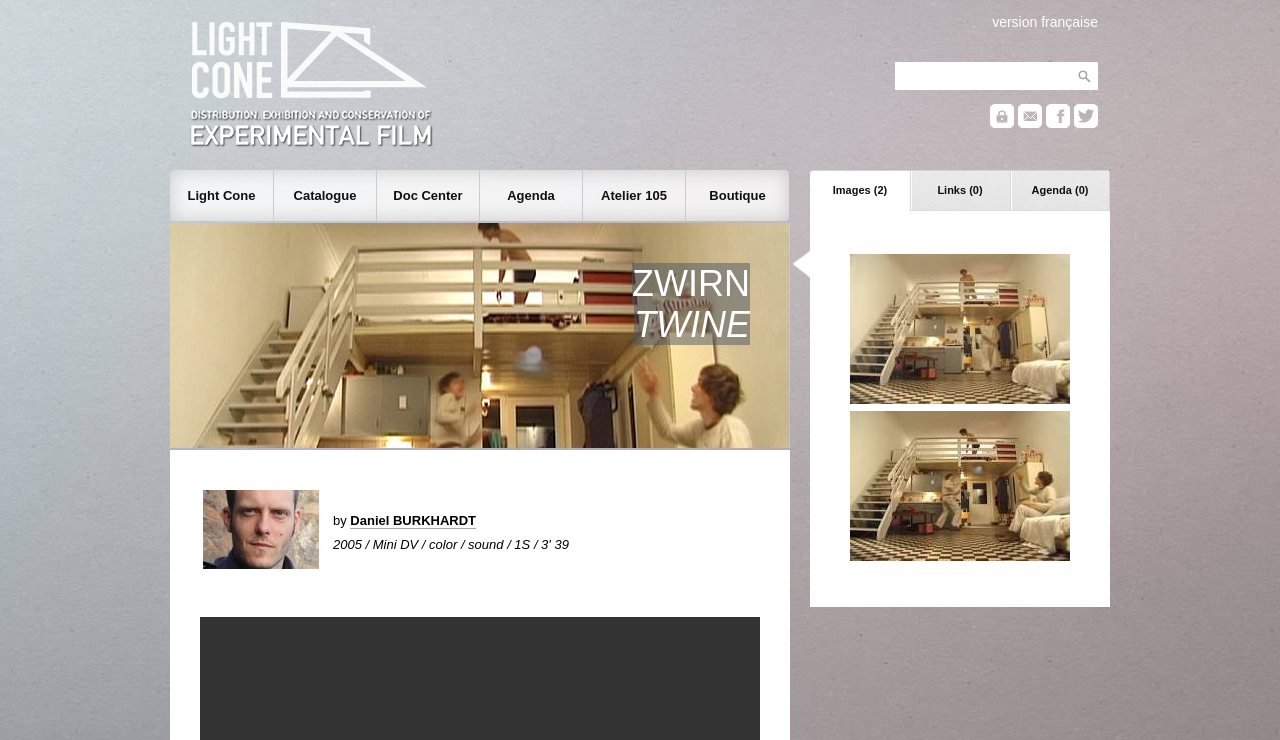Using the description: "name="recherche_catalogue_critere_global"", identify the bounding box of the corresponding UI element in the screenshot.

[0.699, 0.084, 0.836, 0.122]